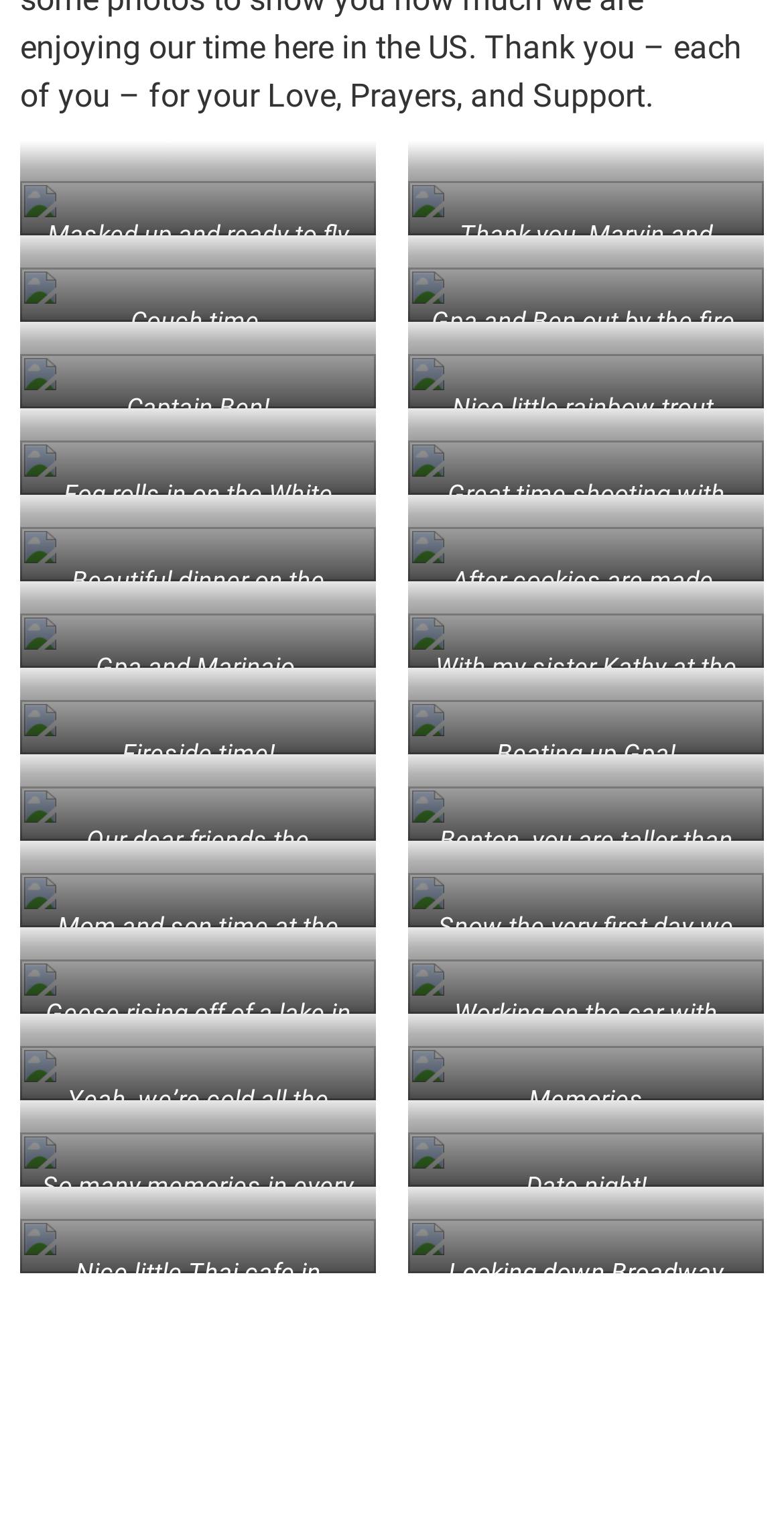Respond to the following question using a concise word or phrase: 
What is the caption of the first figure?

Masked up and ready to fly out with Mike and Peggy.